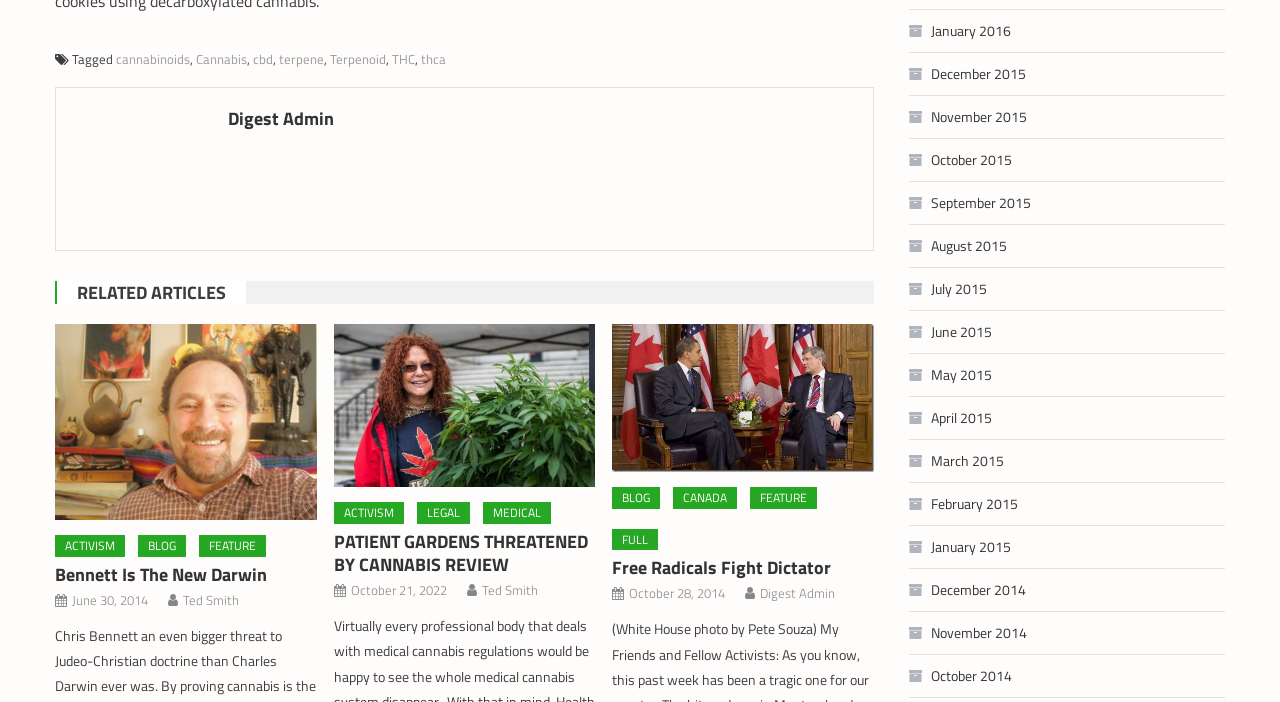Identify the bounding box coordinates of the clickable region required to complete the instruction: "Select the month 'January 2016'". The coordinates should be given as four float numbers within the range of 0 and 1, i.e., [left, top, right, bottom].

[0.71, 0.021, 0.79, 0.067]